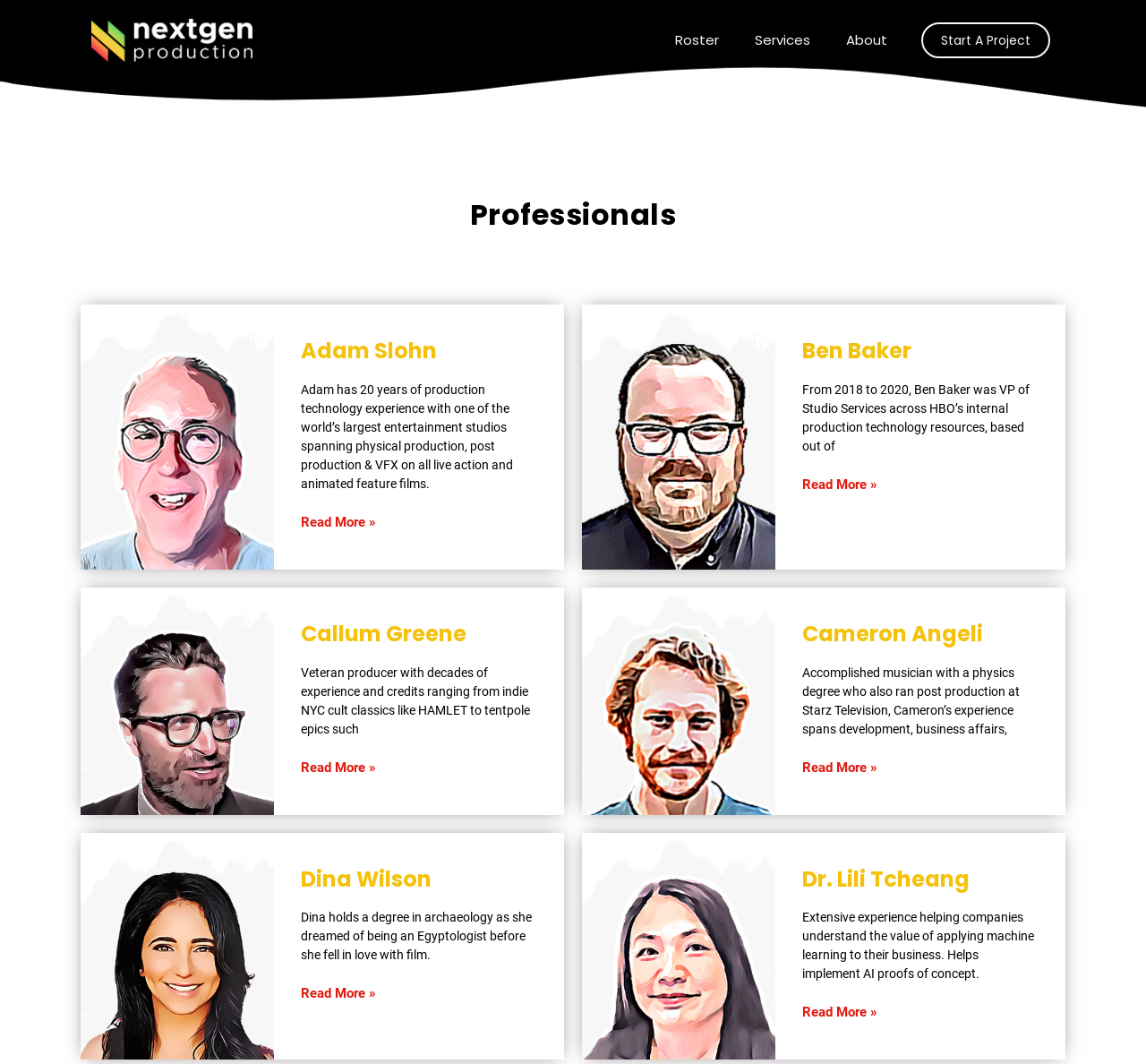Locate the bounding box coordinates of the clickable element to fulfill the following instruction: "Read more about Adam Slohn". Provide the coordinates as four float numbers between 0 and 1 in the format [left, top, right, bottom].

[0.262, 0.472, 0.328, 0.51]